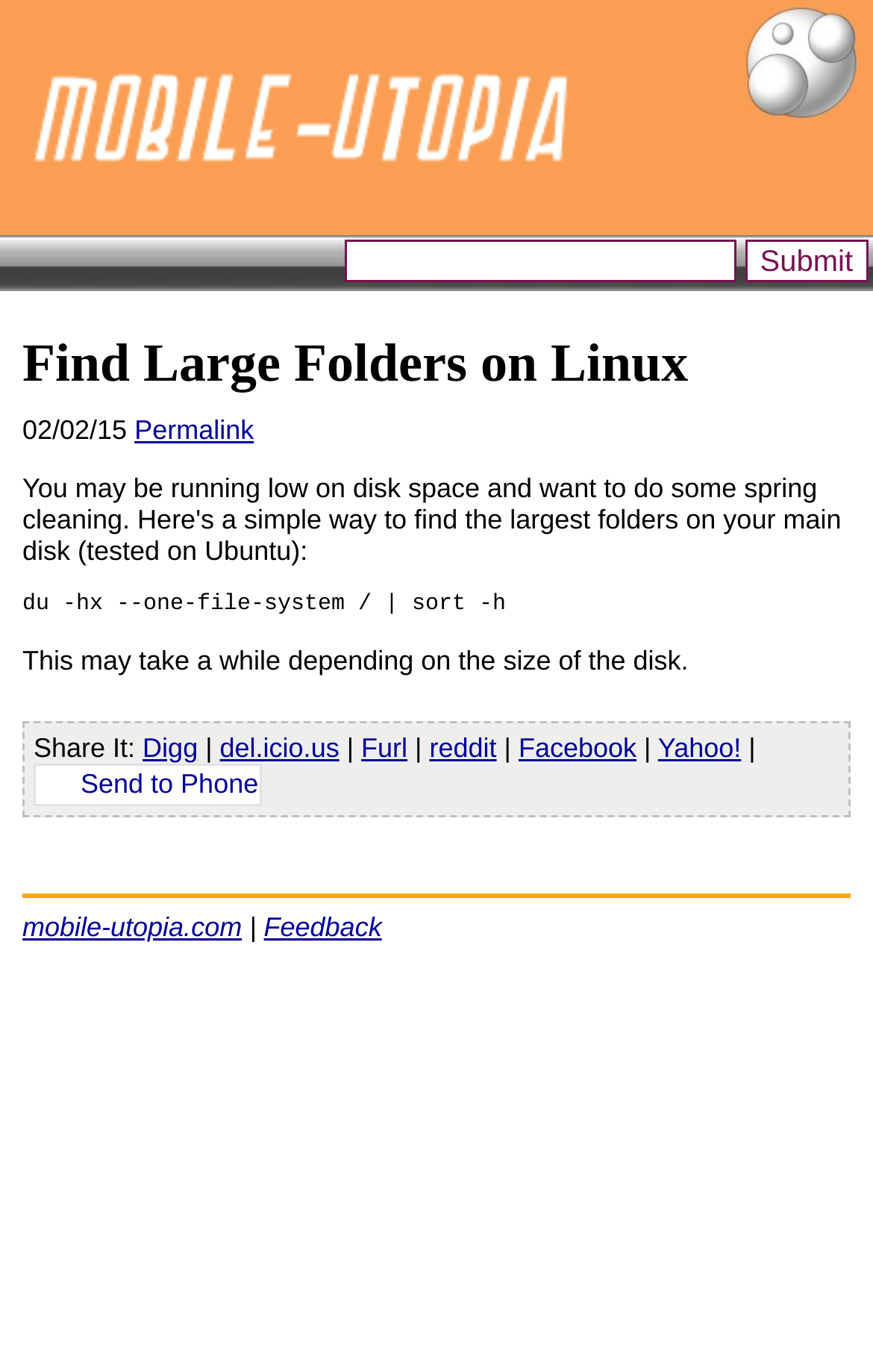How many tables are used to layout the webpage?
Refer to the image and provide a one-word or short phrase answer.

4